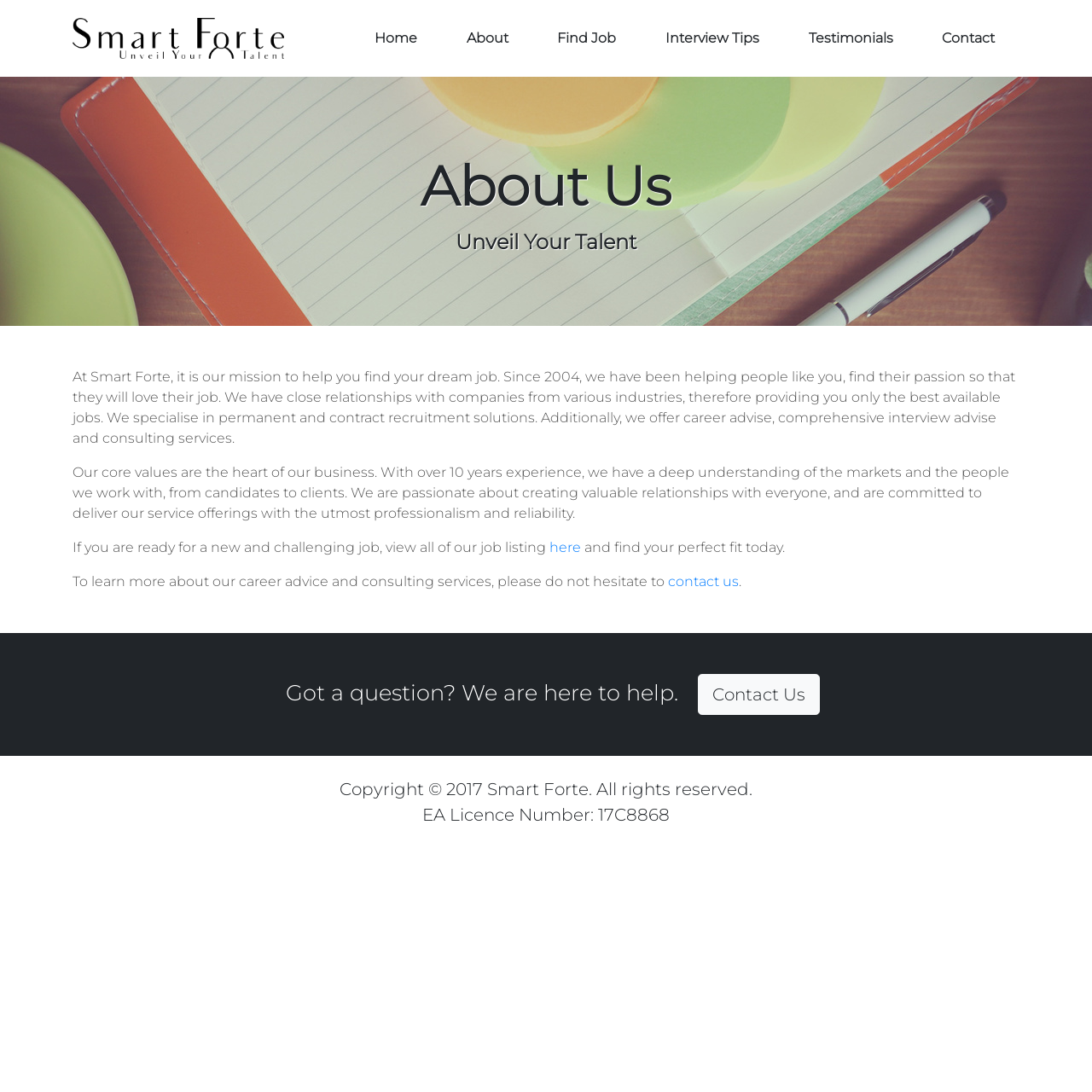Please identify the bounding box coordinates of the region to click in order to complete the given instruction: "Get in touch with us". The coordinates should be four float numbers between 0 and 1, i.e., [left, top, right, bottom].

[0.639, 0.617, 0.751, 0.655]